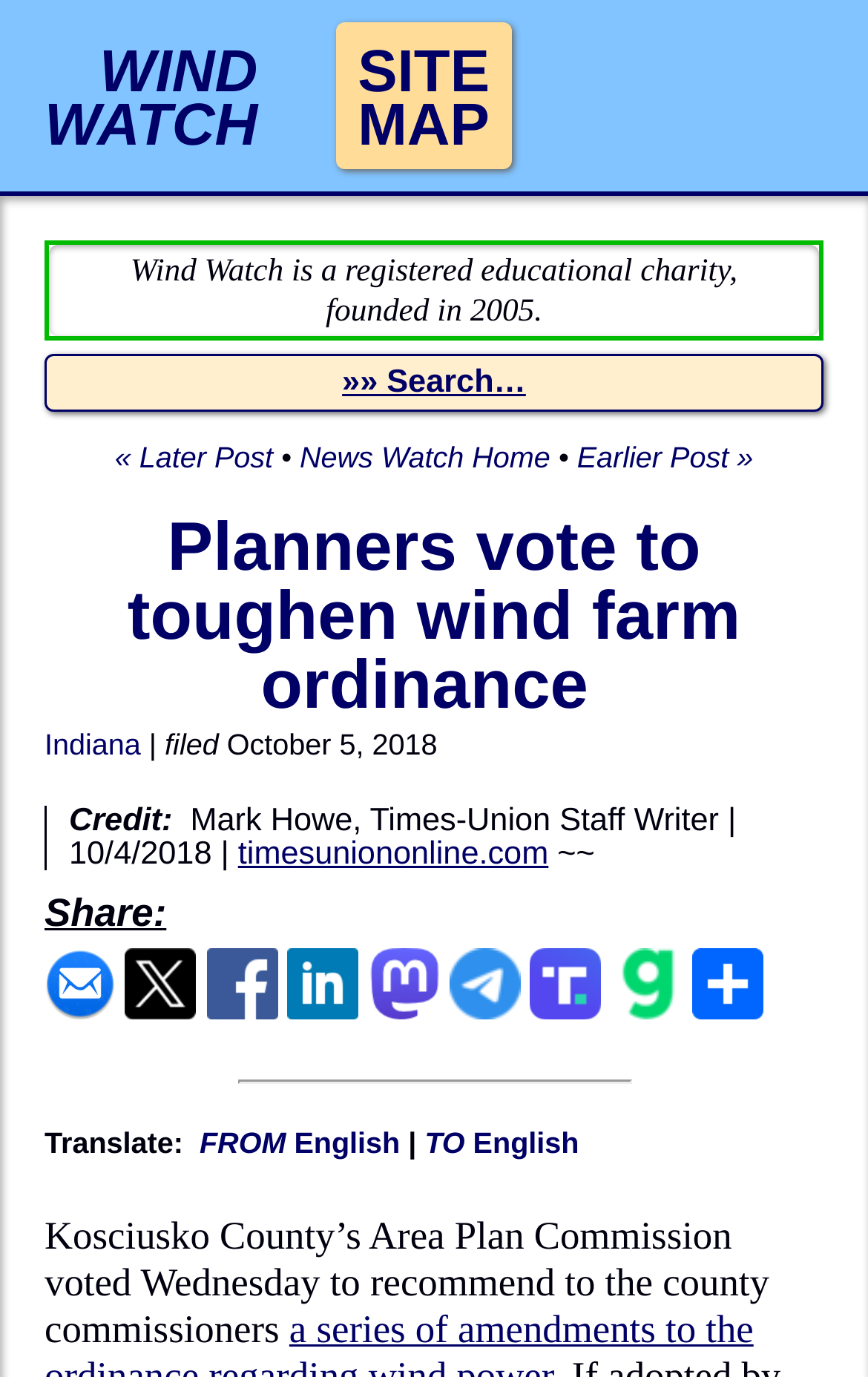Find the bounding box coordinates for the element that must be clicked to complete the instruction: "Share this article via e-mail". The coordinates should be four float numbers between 0 and 1, indicated as [left, top, right, bottom].

[0.051, 0.714, 0.133, 0.747]